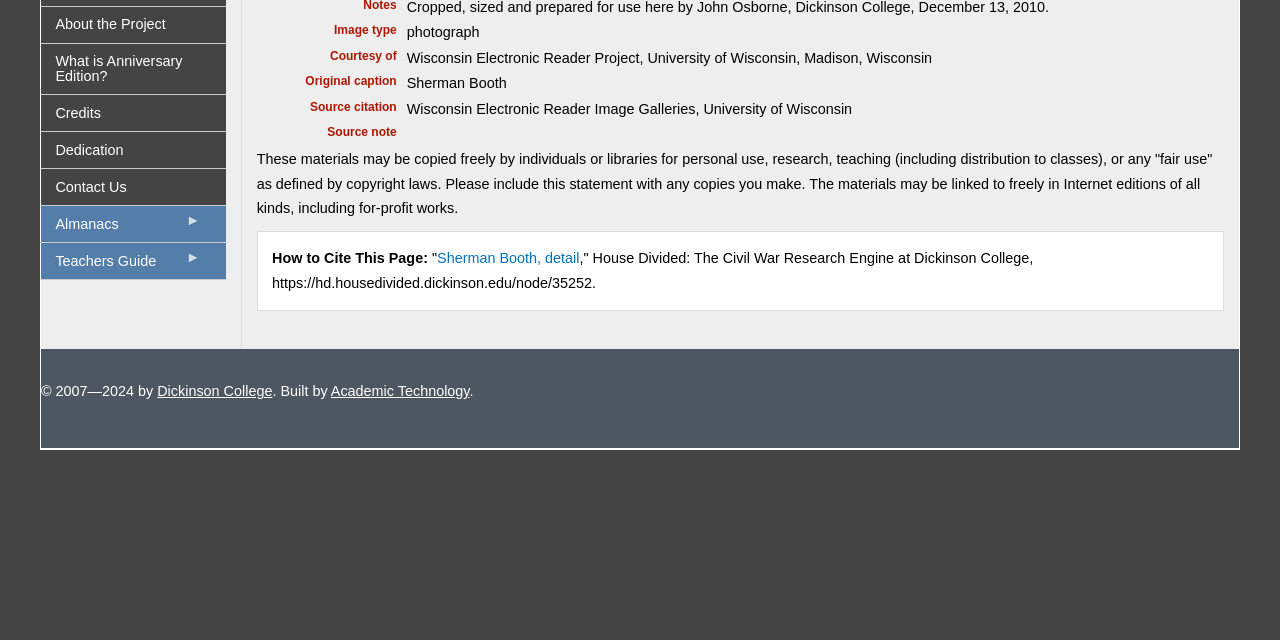Identify and provide the bounding box for the element described by: "name="submit" value="Post Comment"".

None